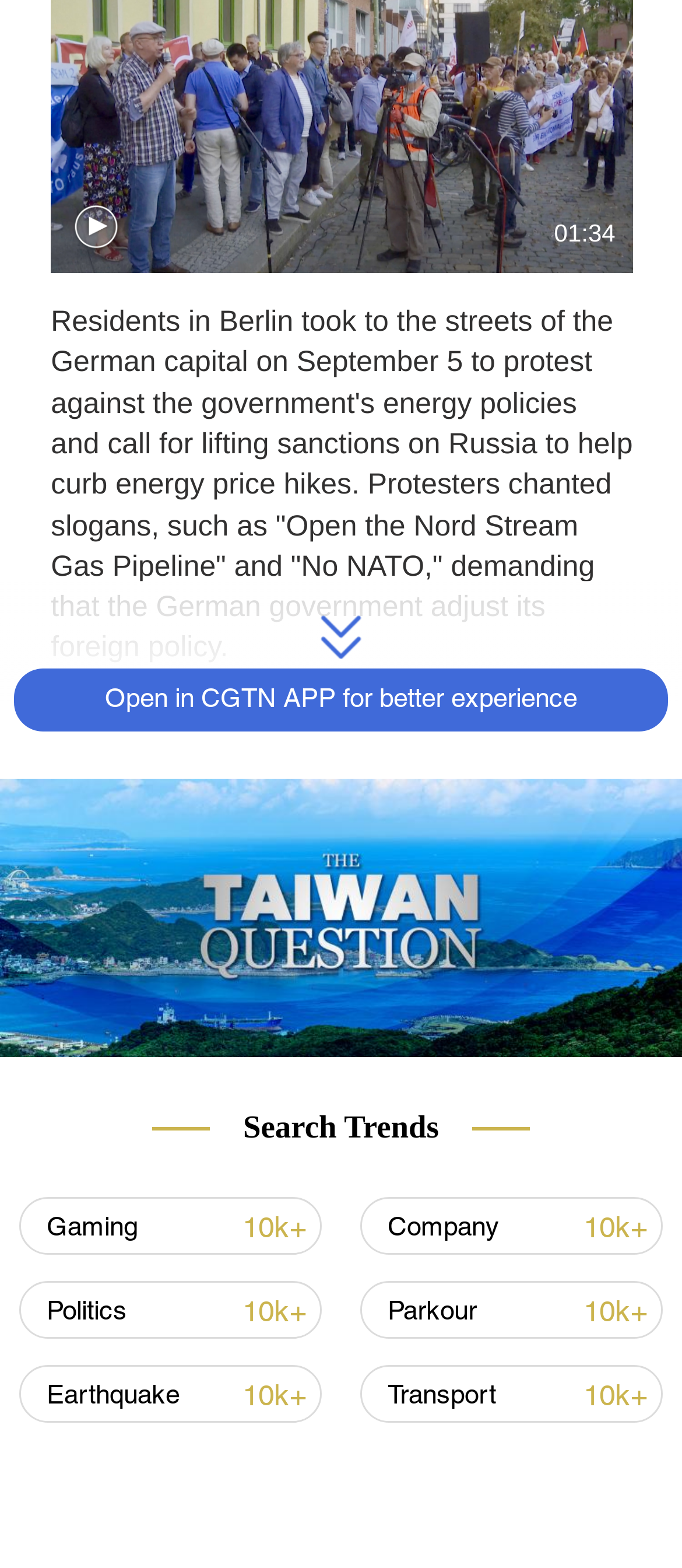Show the bounding box coordinates for the HTML element as described: "Oct 2023".

None